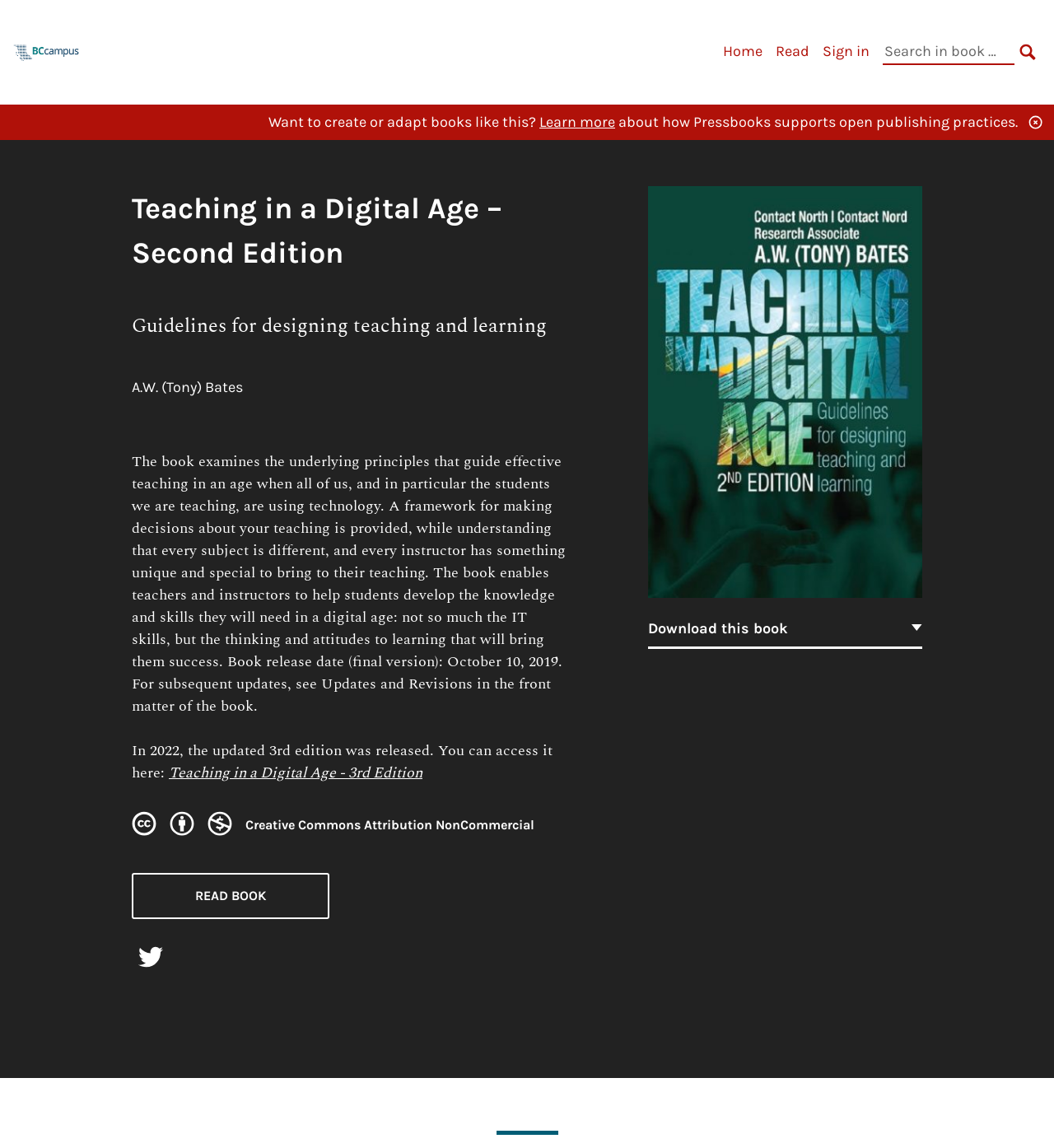Find the bounding box coordinates of the element to click in order to complete the given instruction: "Search in book."

[0.838, 0.034, 0.962, 0.057]